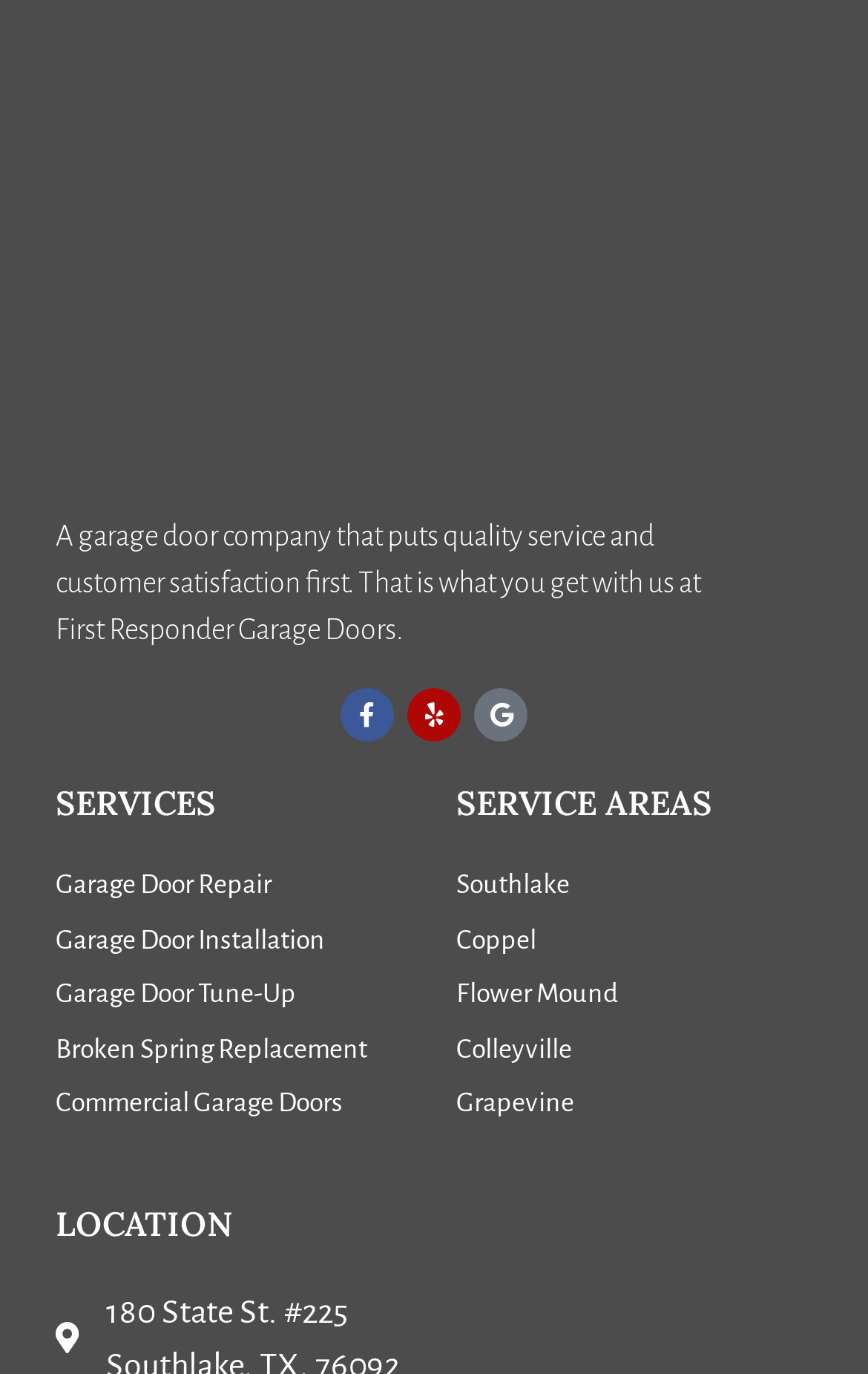What is the last section on the webpage?
Based on the image, provide your answer in one word or phrase.

LOCATION